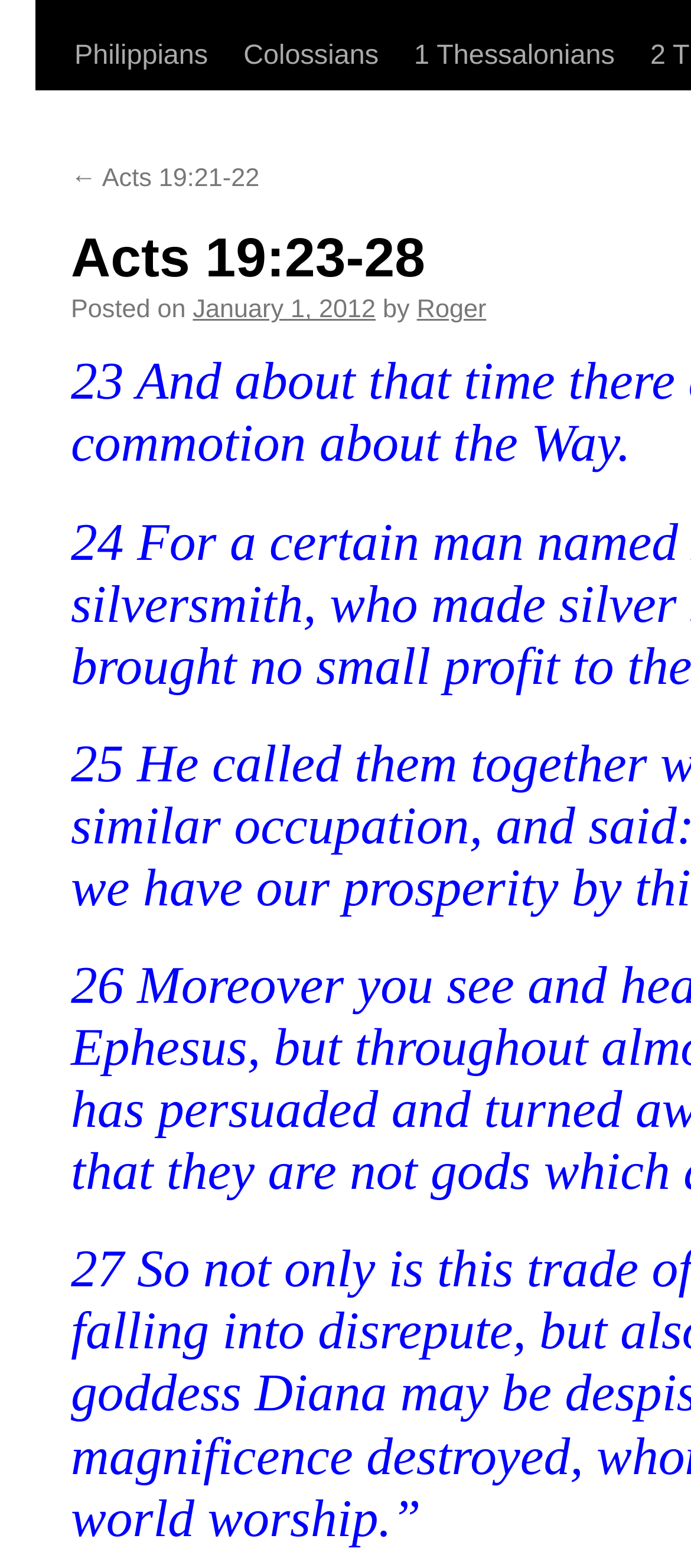Give the bounding box coordinates for this UI element: "Titus". The coordinates should be four float numbers between 0 and 1, arranged as [left, top, right, bottom].

[0.474, 0.101, 0.596, 0.144]